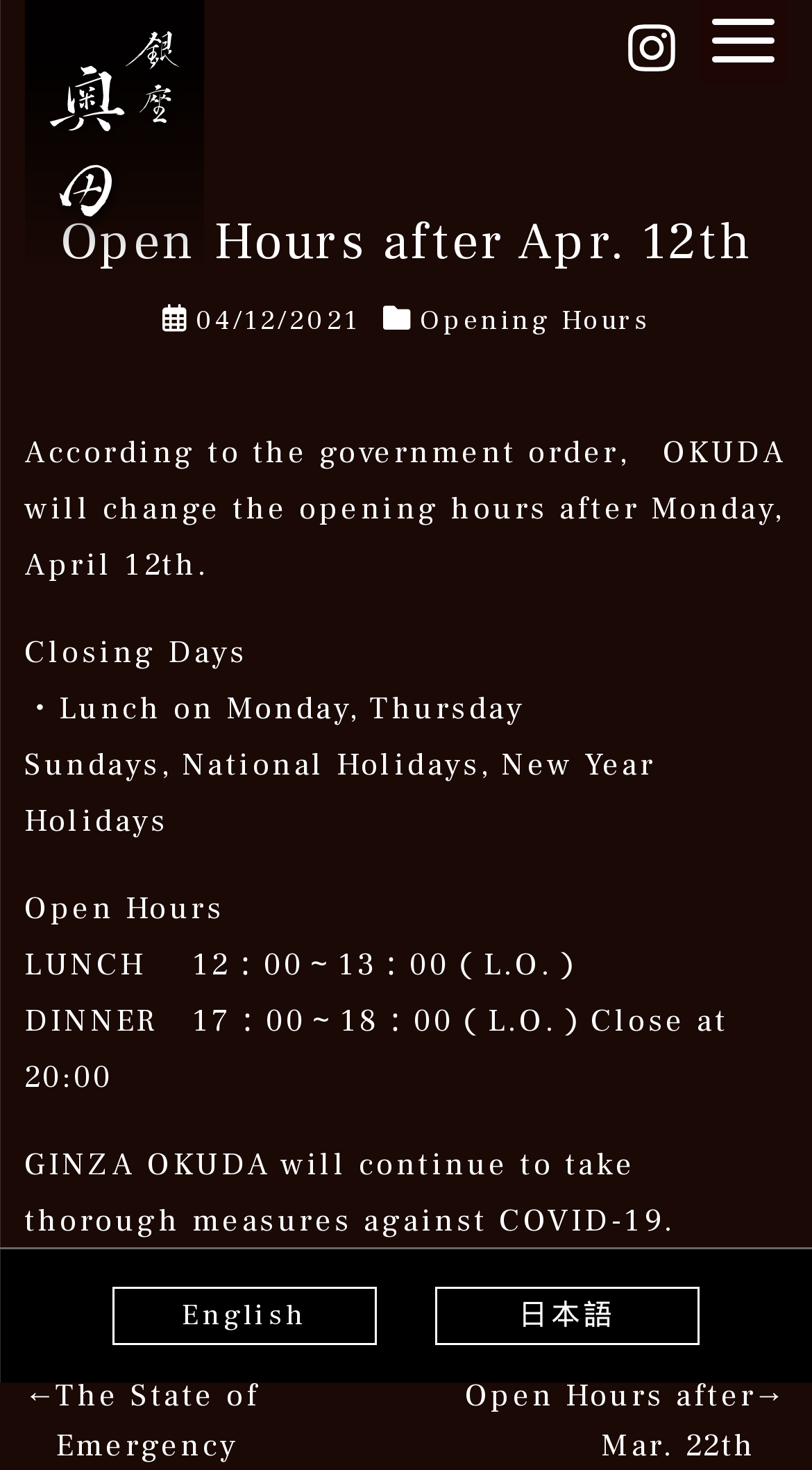Identify the bounding box coordinates of the area you need to click to perform the following instruction: "View Instagram page".

[0.765, 0.011, 0.842, 0.054]